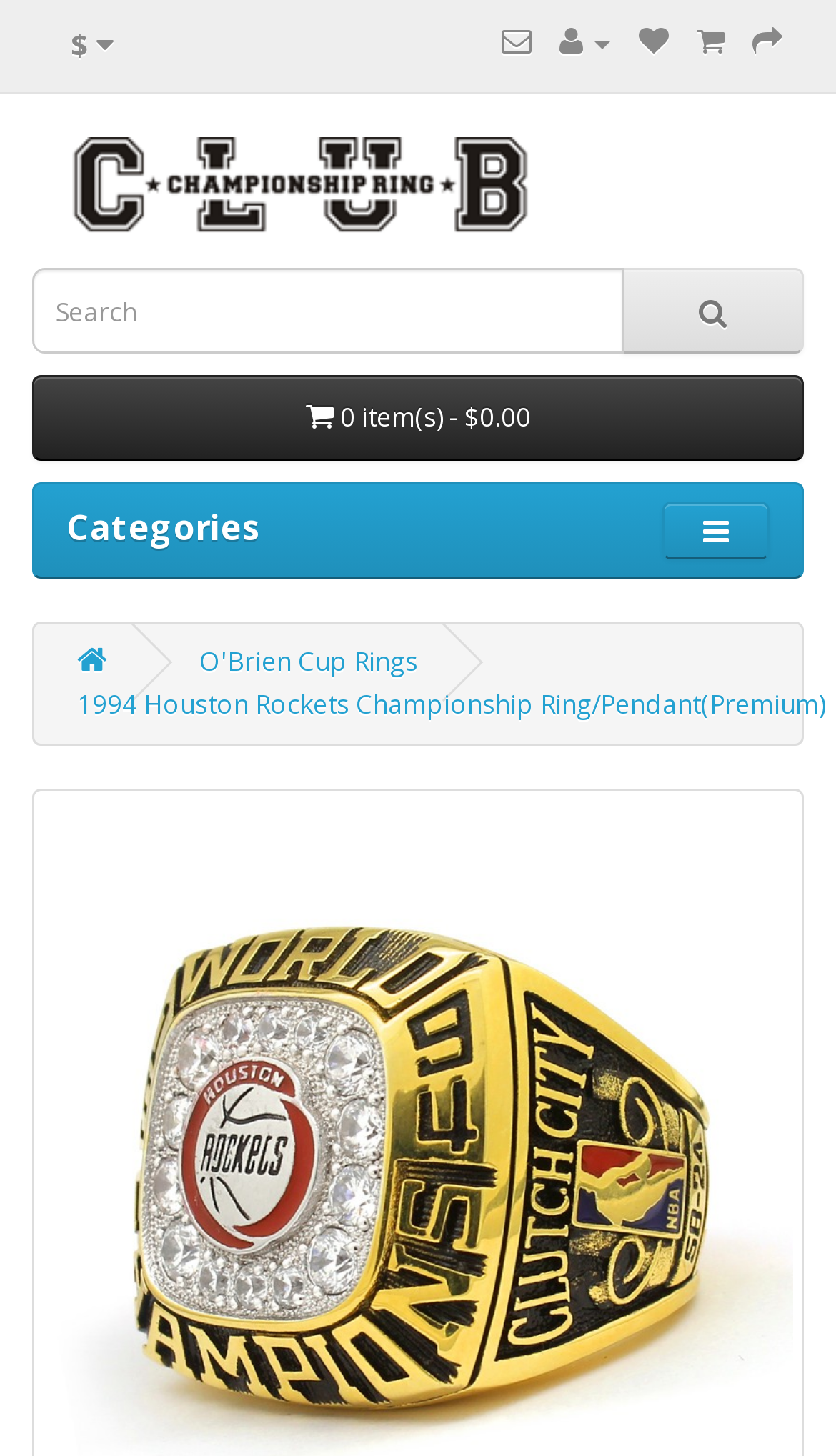Provide the bounding box for the UI element matching this description: "alt="Download on the Apple Store"".

None